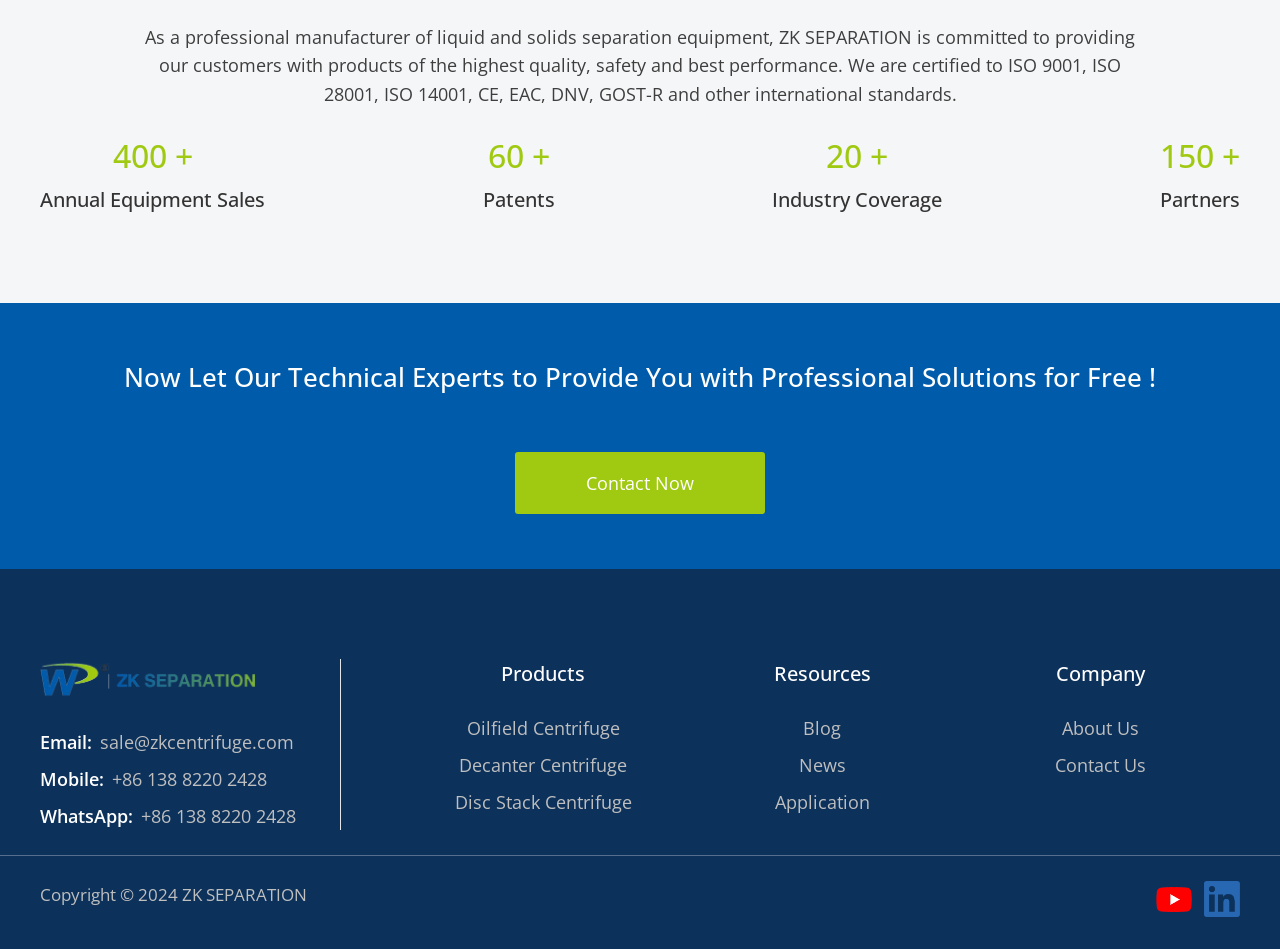What is the company's email address?
Refer to the image and respond with a one-word or short-phrase answer.

sale@zkcentrifuge.com